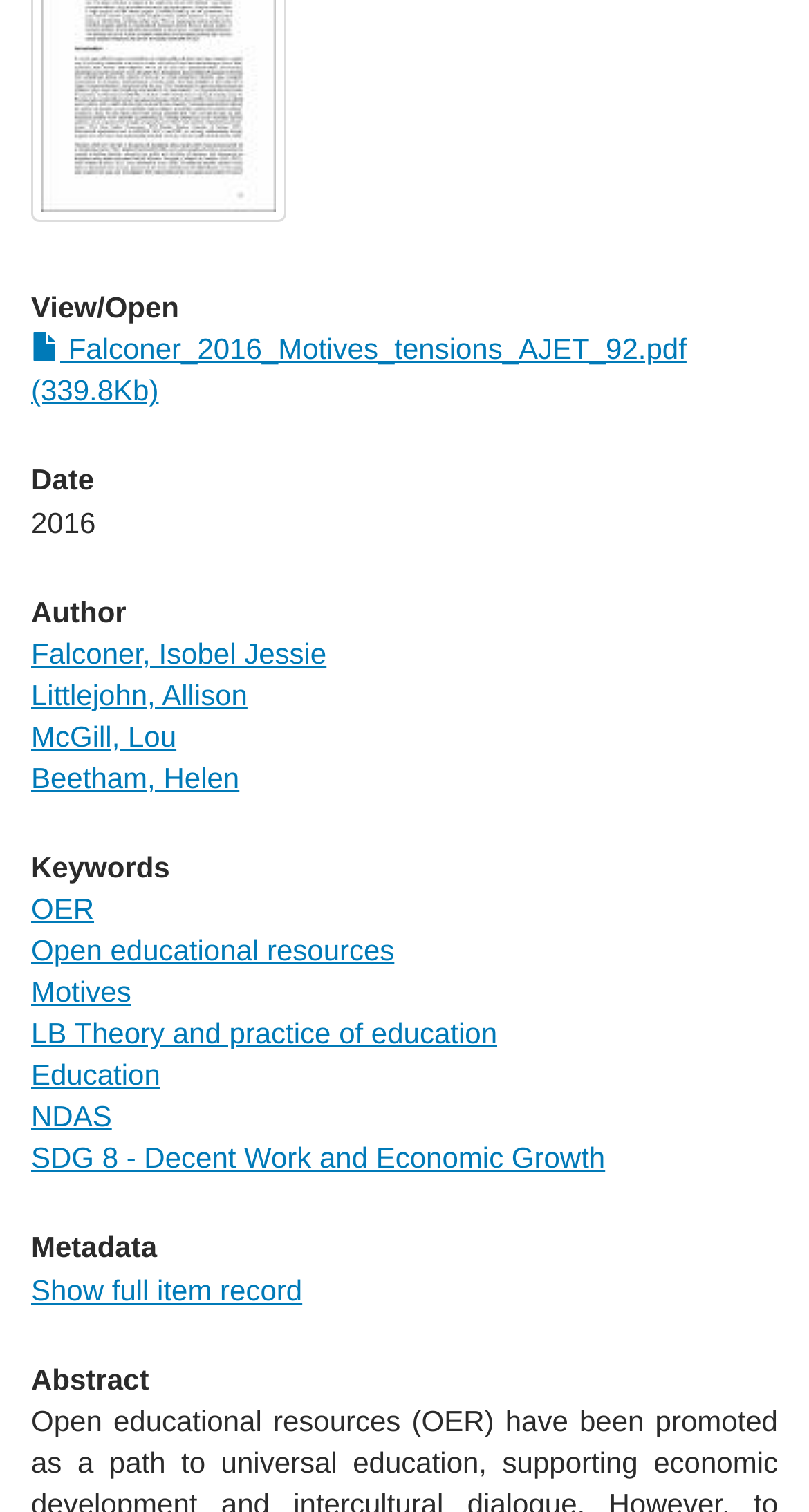Given the element description "Show full item record" in the screenshot, predict the bounding box coordinates of that UI element.

[0.038, 0.842, 0.374, 0.864]